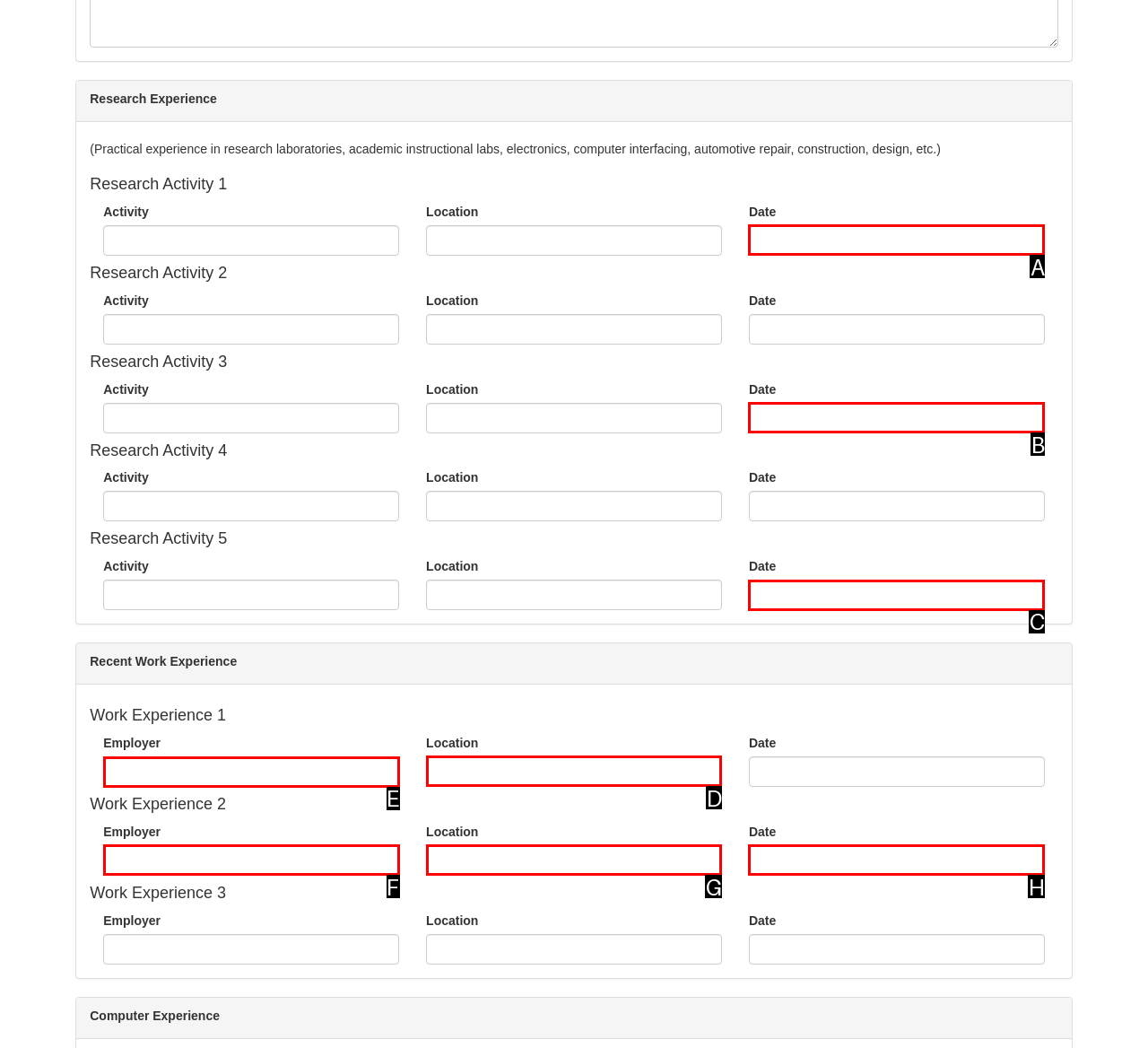From the options shown in the screenshot, tell me which lettered element I need to click to complete the task: Enter employer for work experience.

E